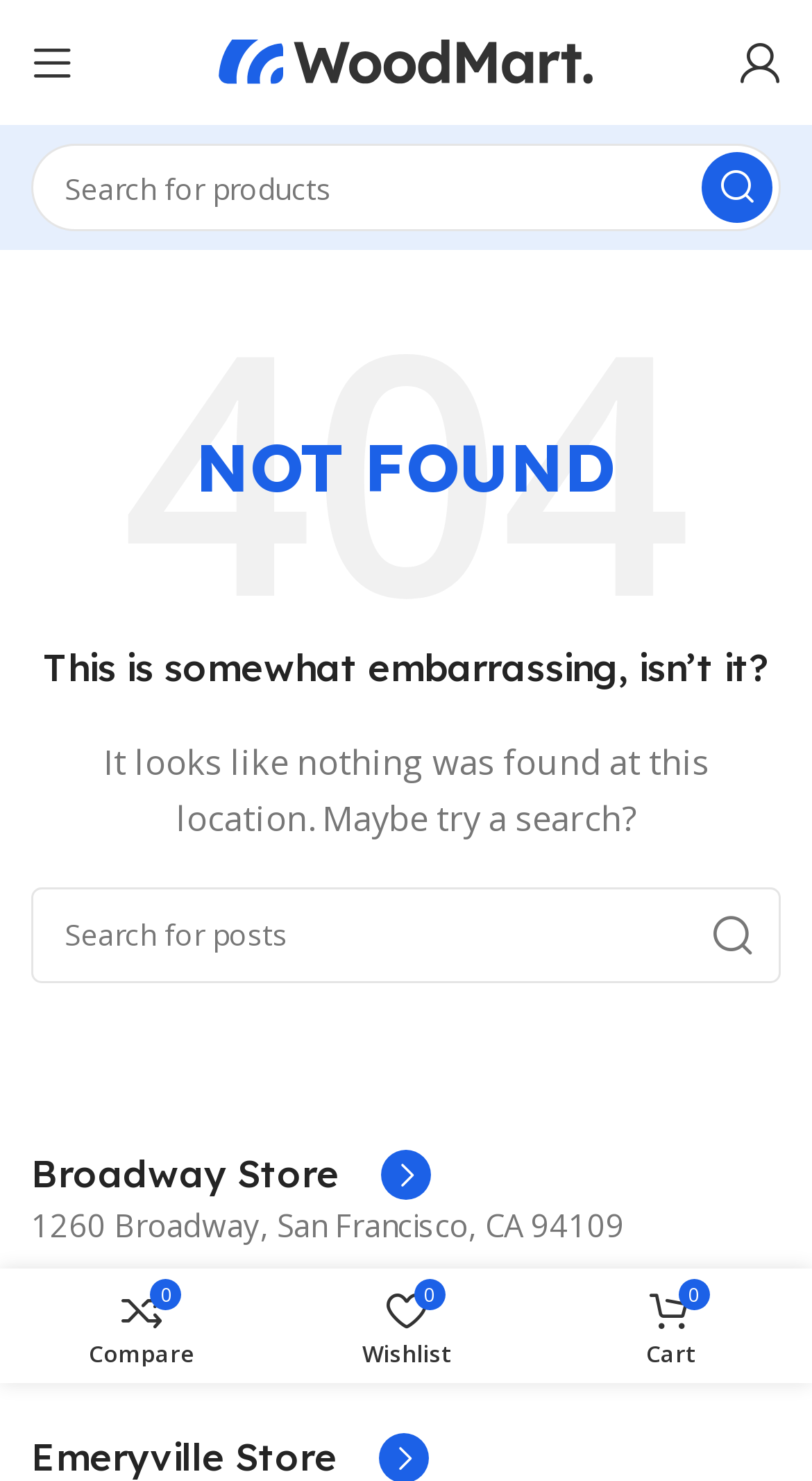Can you find and provide the title of the webpage?

This is somewhat embarrassing, isn’t it?